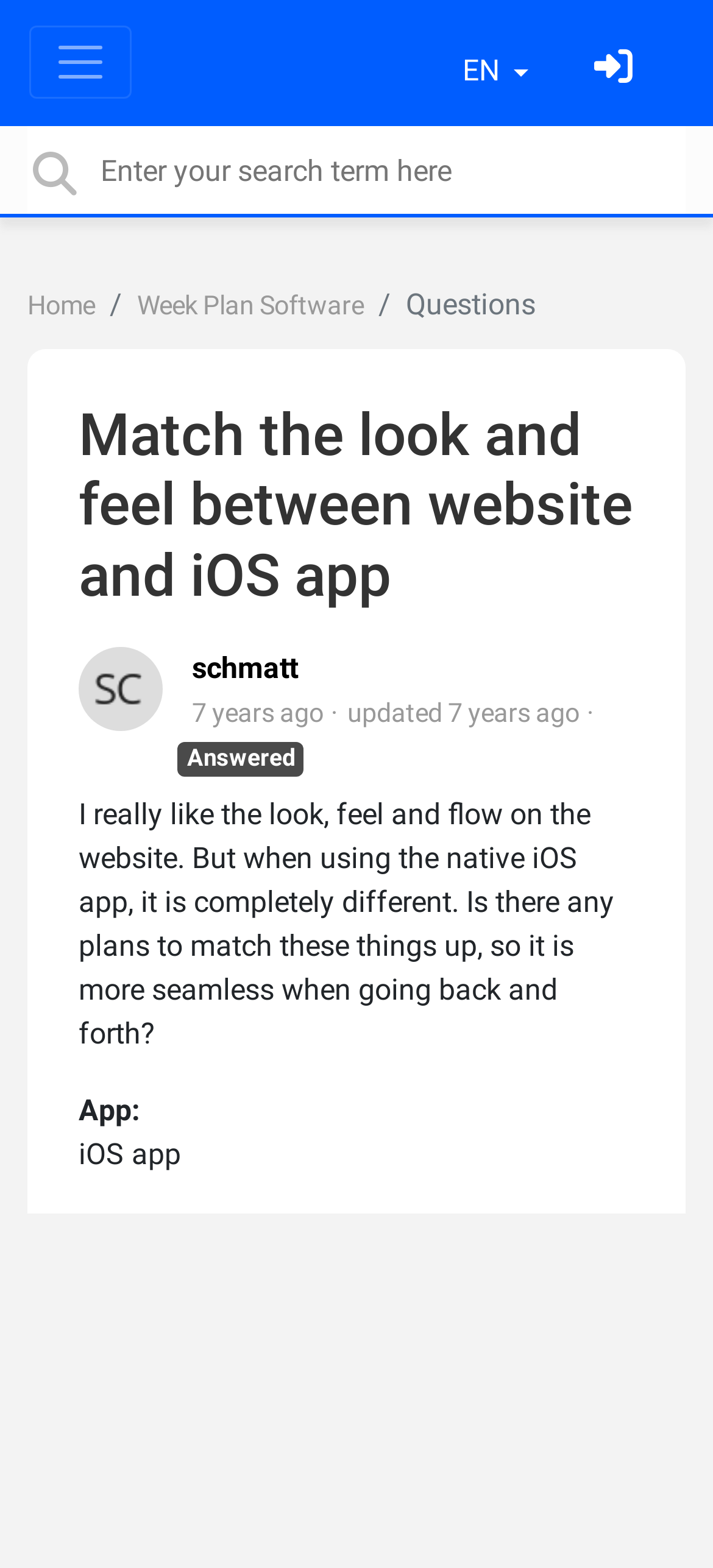Identify the bounding box coordinates for the UI element described as follows: "parent_node: EN aria-label="Toggle navigation"". Ensure the coordinates are four float numbers between 0 and 1, formatted as [left, top, right, bottom].

[0.041, 0.016, 0.185, 0.062]